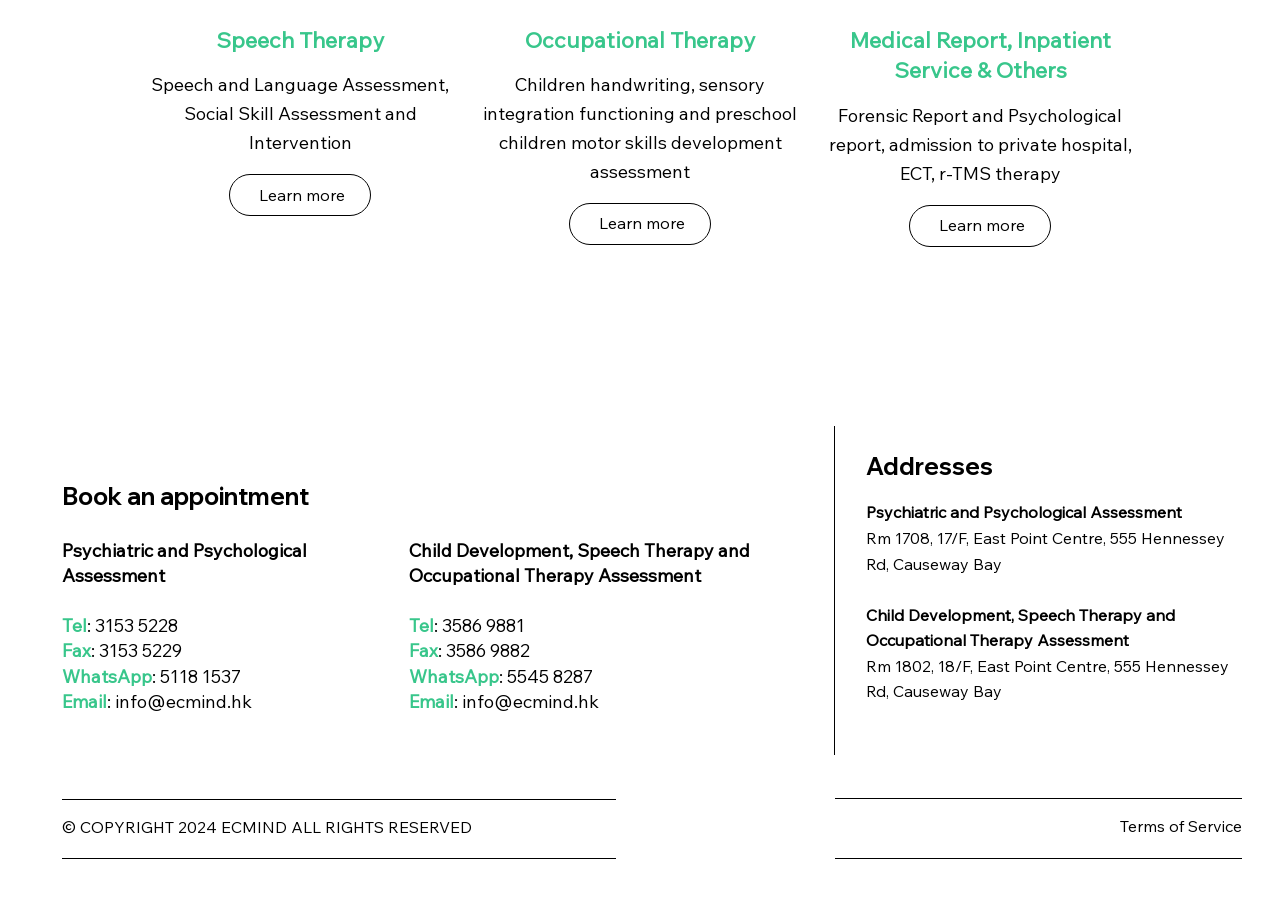Could you determine the bounding box coordinates of the clickable element to complete the instruction: "Get a demo"? Provide the coordinates as four float numbers between 0 and 1, i.e., [left, top, right, bottom].

None